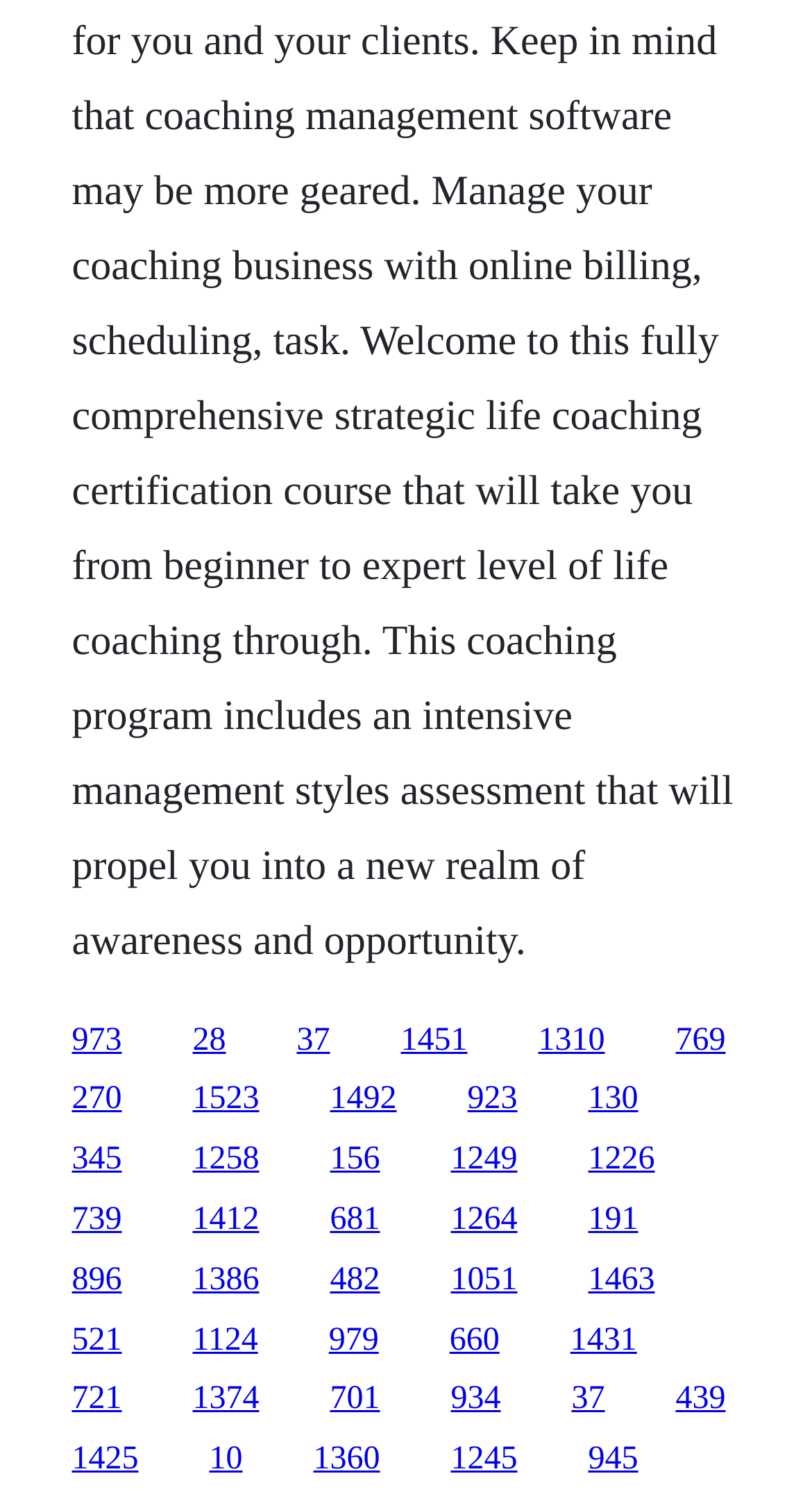Please find the bounding box coordinates of the section that needs to be clicked to achieve this instruction: "visit the page with id 1451".

[0.494, 0.678, 0.576, 0.701]